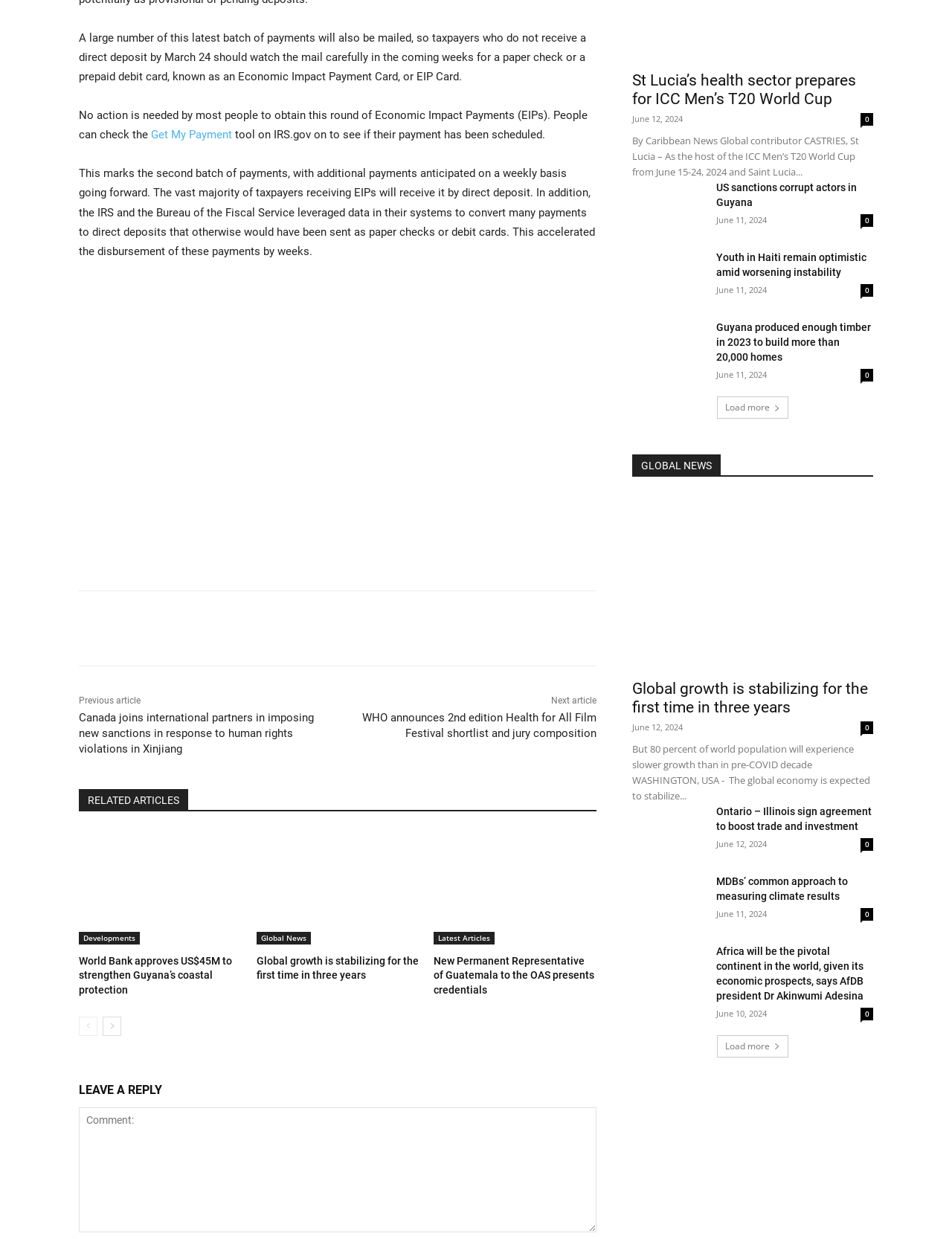Carefully examine the image and provide an in-depth answer to the question: What is the position of the 'Share' button?

According to the bounding box coordinates, the 'Share' button is located at [0.122, 0.503, 0.147, 0.512], which indicates that it is positioned at the top-right corner of the webpage.